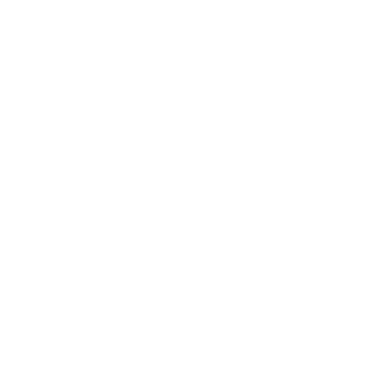What type of heat does the ceramic plate produce?
Please provide a comprehensive answer based on the information in the image.

The ceramic plate in the hair straightener produces far infrared heat, which is an advanced technology that helps maintain moisture and enhance shine in the hair.